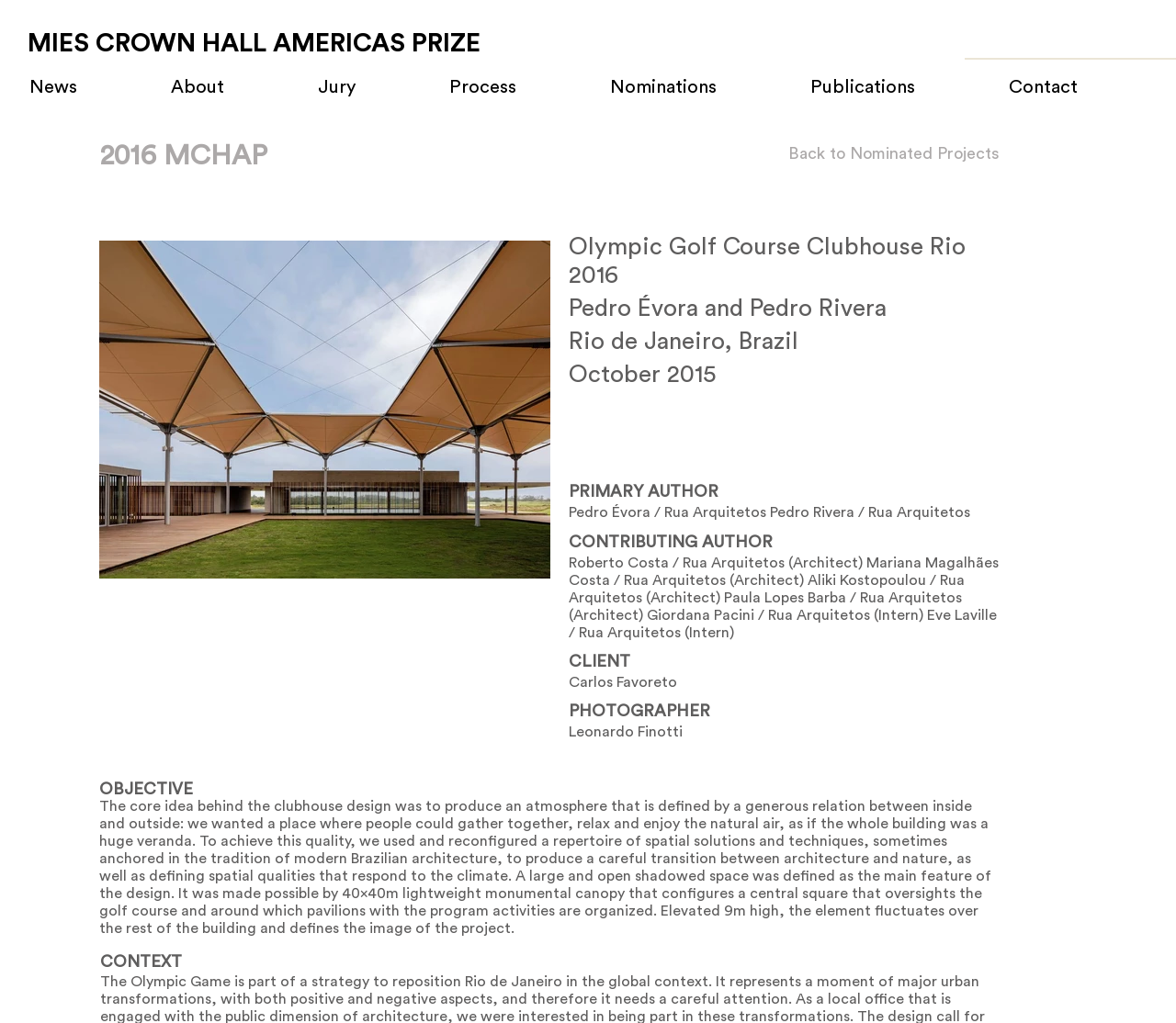What is the name of the golf course clubhouse?
Based on the image, answer the question with a single word or brief phrase.

Olympic Golf Course Clubhouse Rio 2016